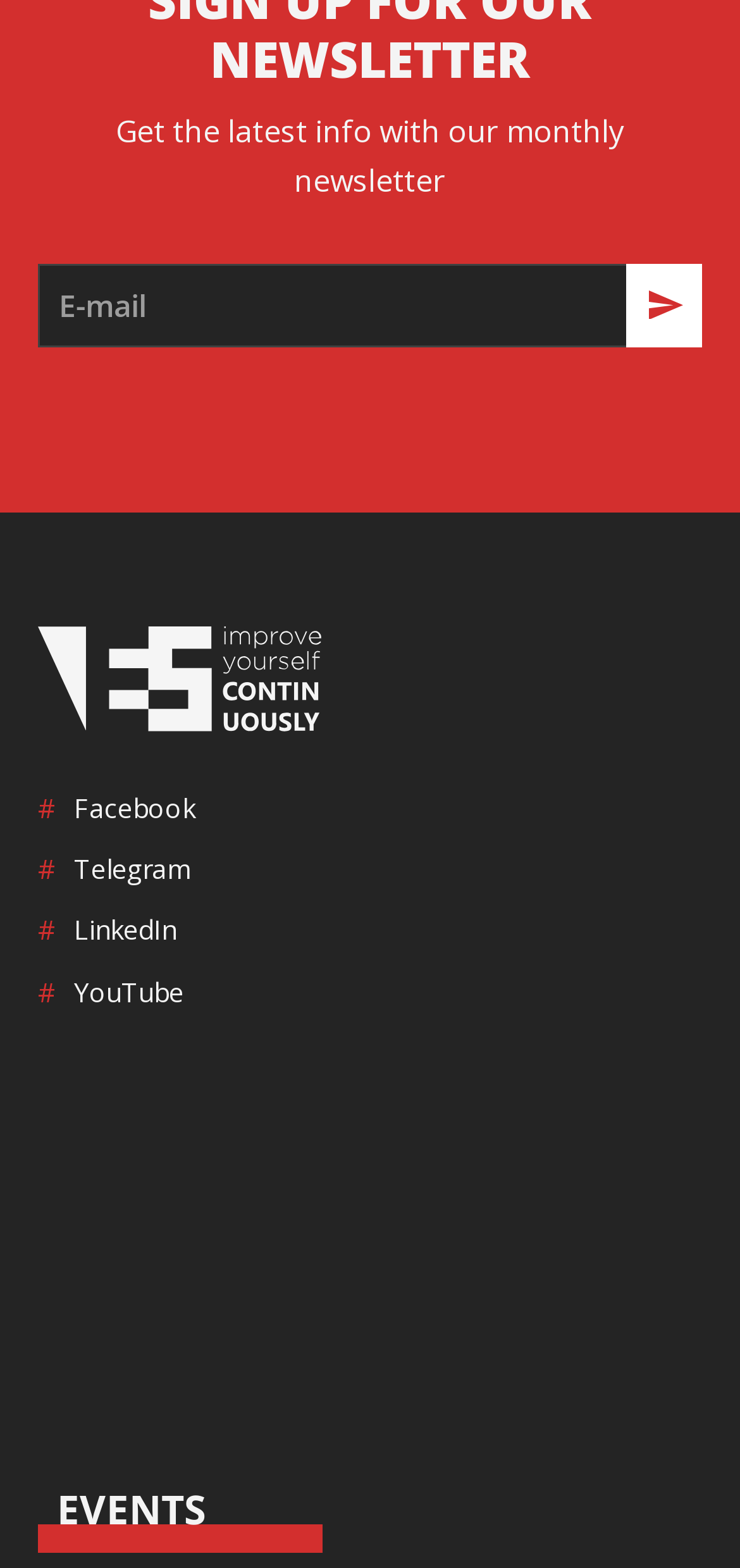What is the position of the 'EVENTS' text?
From the image, respond using a single word or phrase.

Bottom